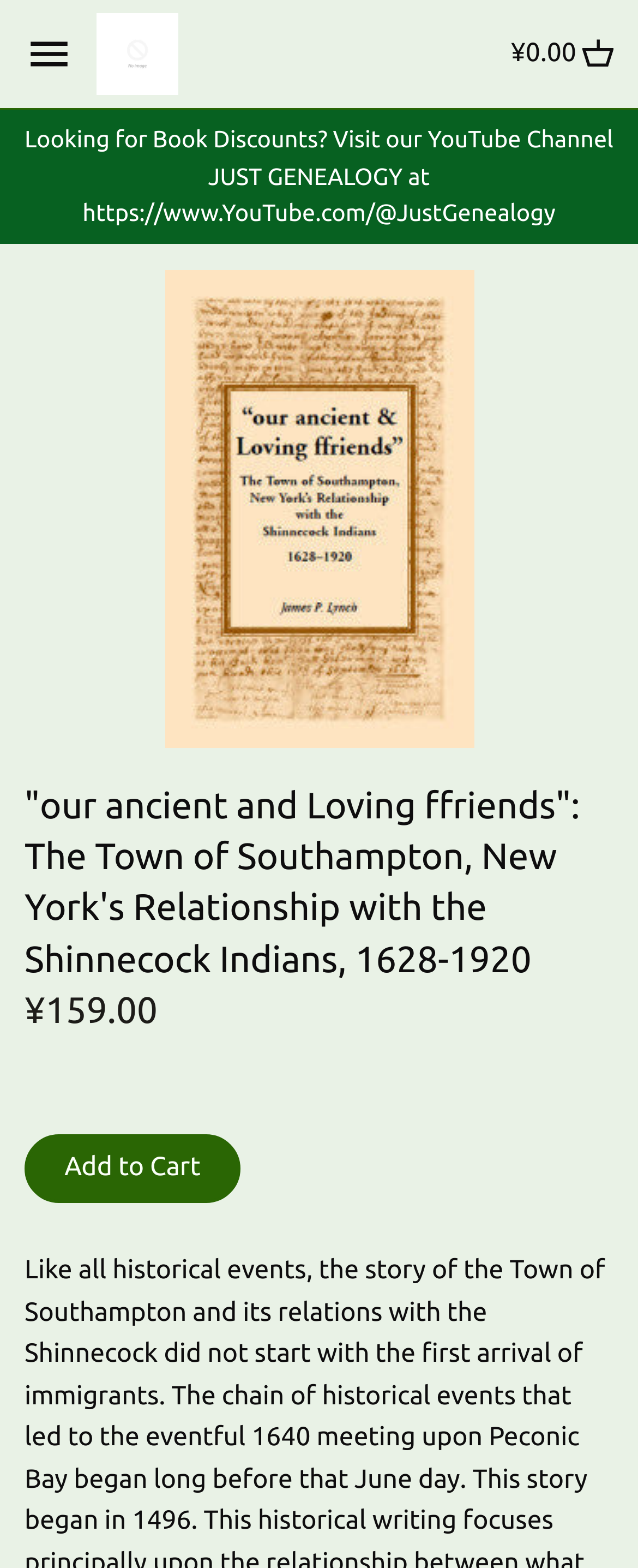Identify the bounding box coordinates of the section to be clicked to complete the task described by the following instruction: "View book details". The coordinates should be four float numbers between 0 and 1, formatted as [left, top, right, bottom].

[0.038, 0.172, 0.962, 0.477]